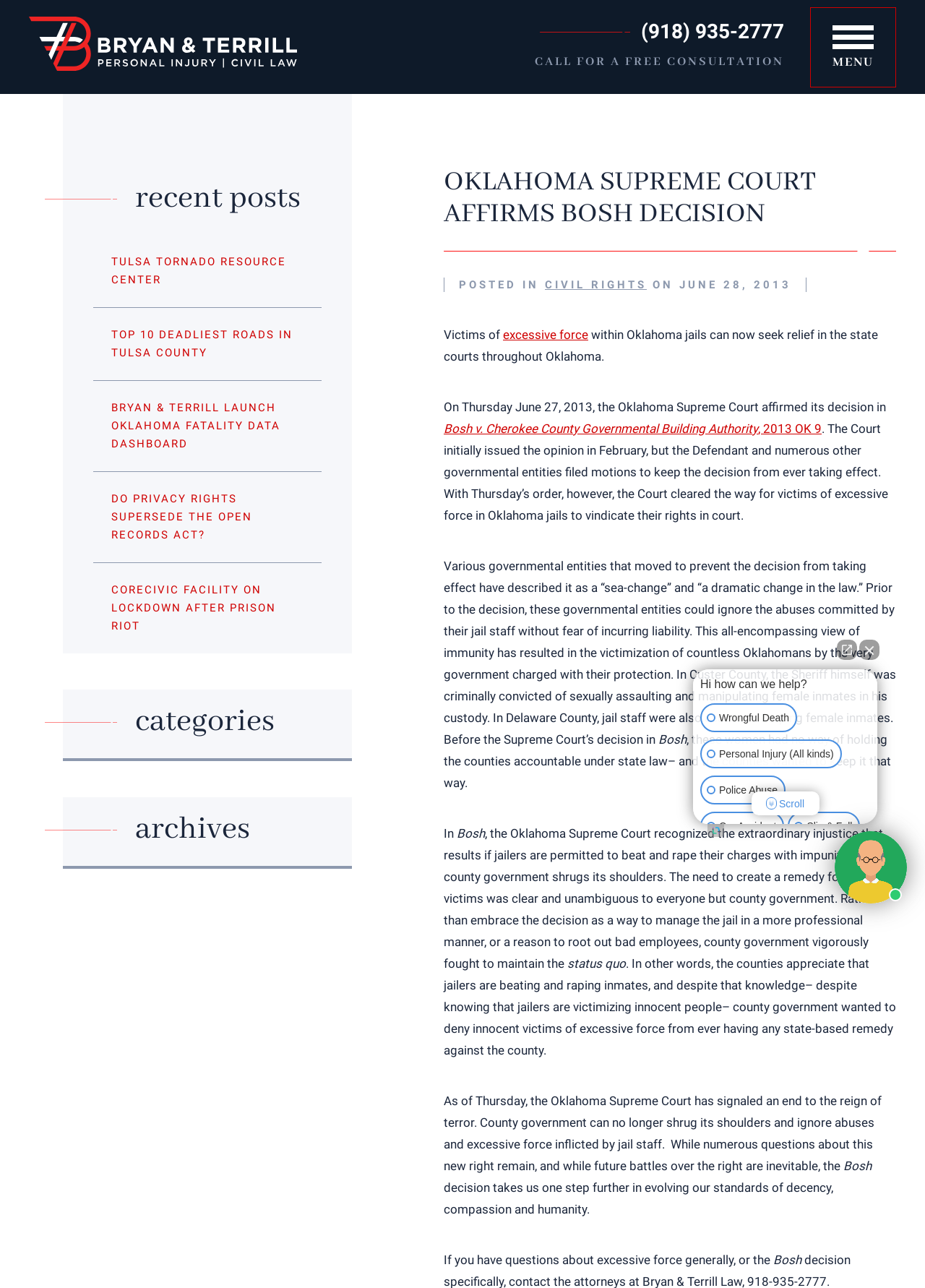Determine the bounding box coordinates of the element that should be clicked to execute the following command: "Click the 'Menu' button".

[0.876, 0.006, 0.969, 0.068]